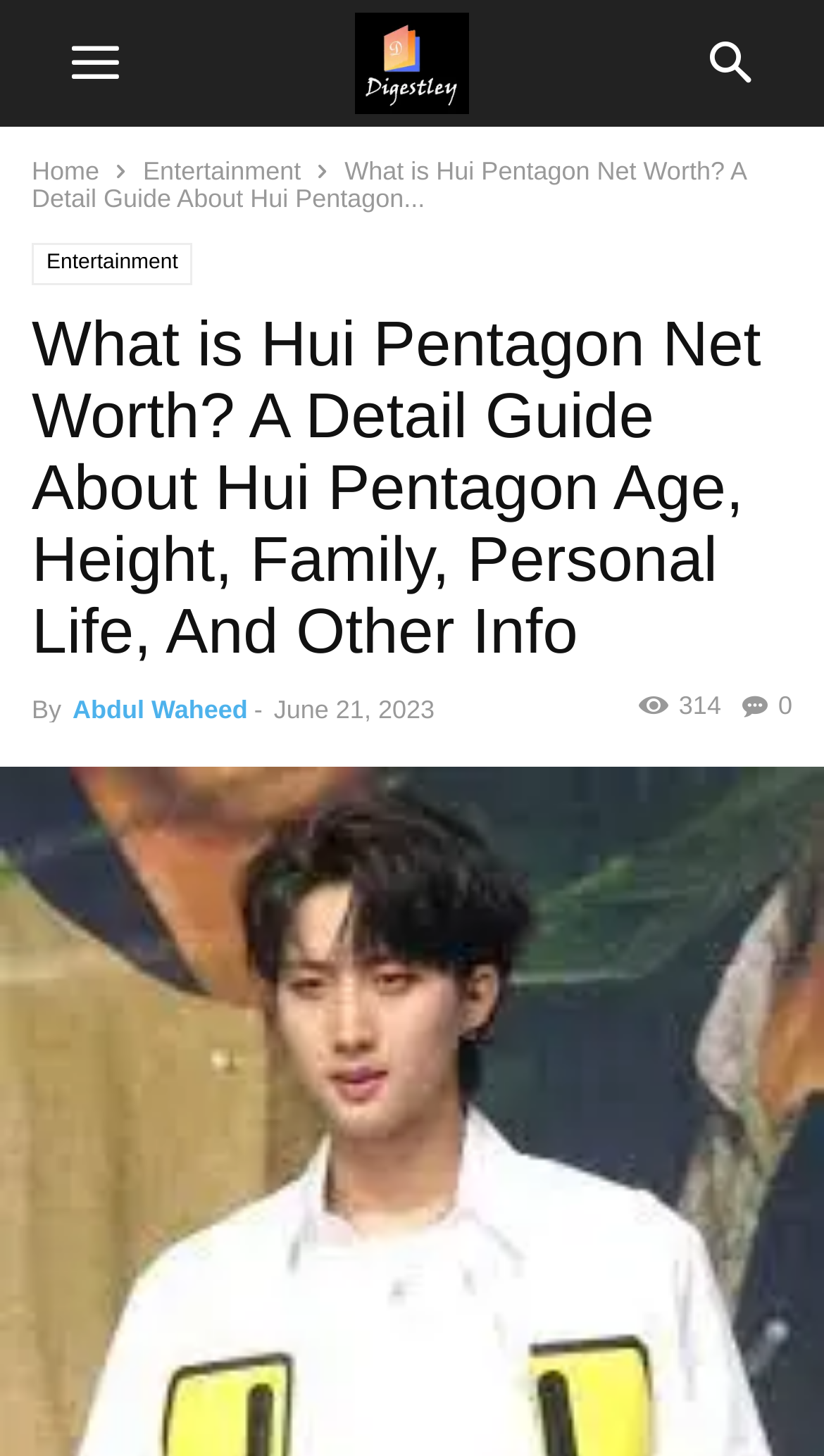Explain in detail what you observe on this webpage.

This webpage is about Hui Pentagon, a member of a renowned South Korean boy band, and provides information about his net worth and other personal details. 

At the top left of the page, there are two links, "Home" and "Entertainment", which are positioned side by side. Below these links, there is a static text that serves as a title, "What is Hui Pentagon Net Worth? A Detail Guide About Hui Pentagon...". 

Underneath the title, there is a header section that spans almost the entire width of the page. Within this section, there is a heading that provides a detailed question about Hui Pentagon's net worth, age, height, family, personal life, and other information. 

To the right of the heading, there is a byline that includes the text "By" followed by a link to the author's name, "Abdul Waheed". Next to the author's name, there is a dash and a timestamp indicating the publication date, "June 21, 2023". 

At the far right of the header section, there is a link with an icon and the number "314", which likely represents the number of views or shares of the article.